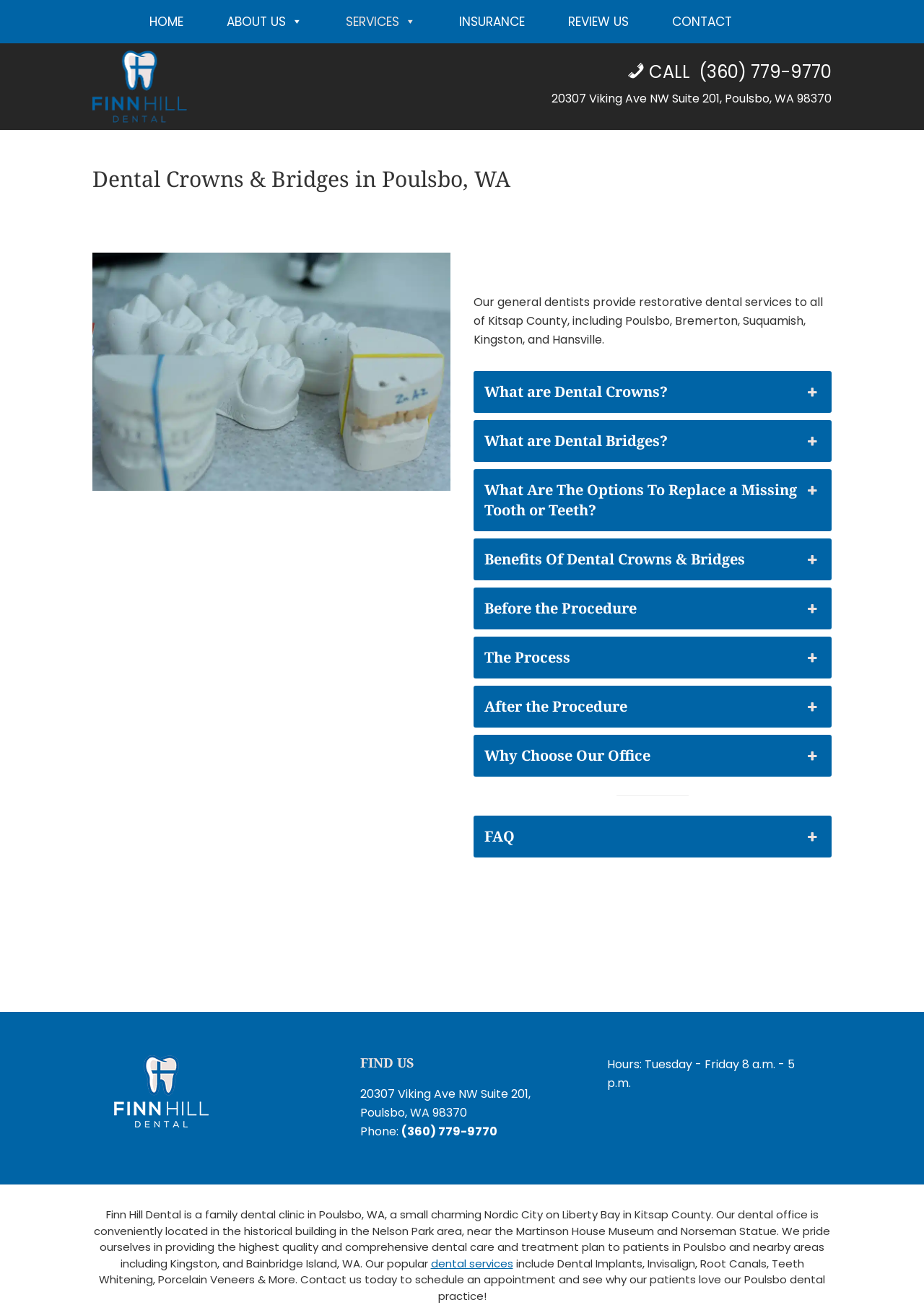Locate the bounding box coordinates of the element that should be clicked to execute the following instruction: "Click the 'CONTACT' link".

[0.727, 0.006, 0.839, 0.028]